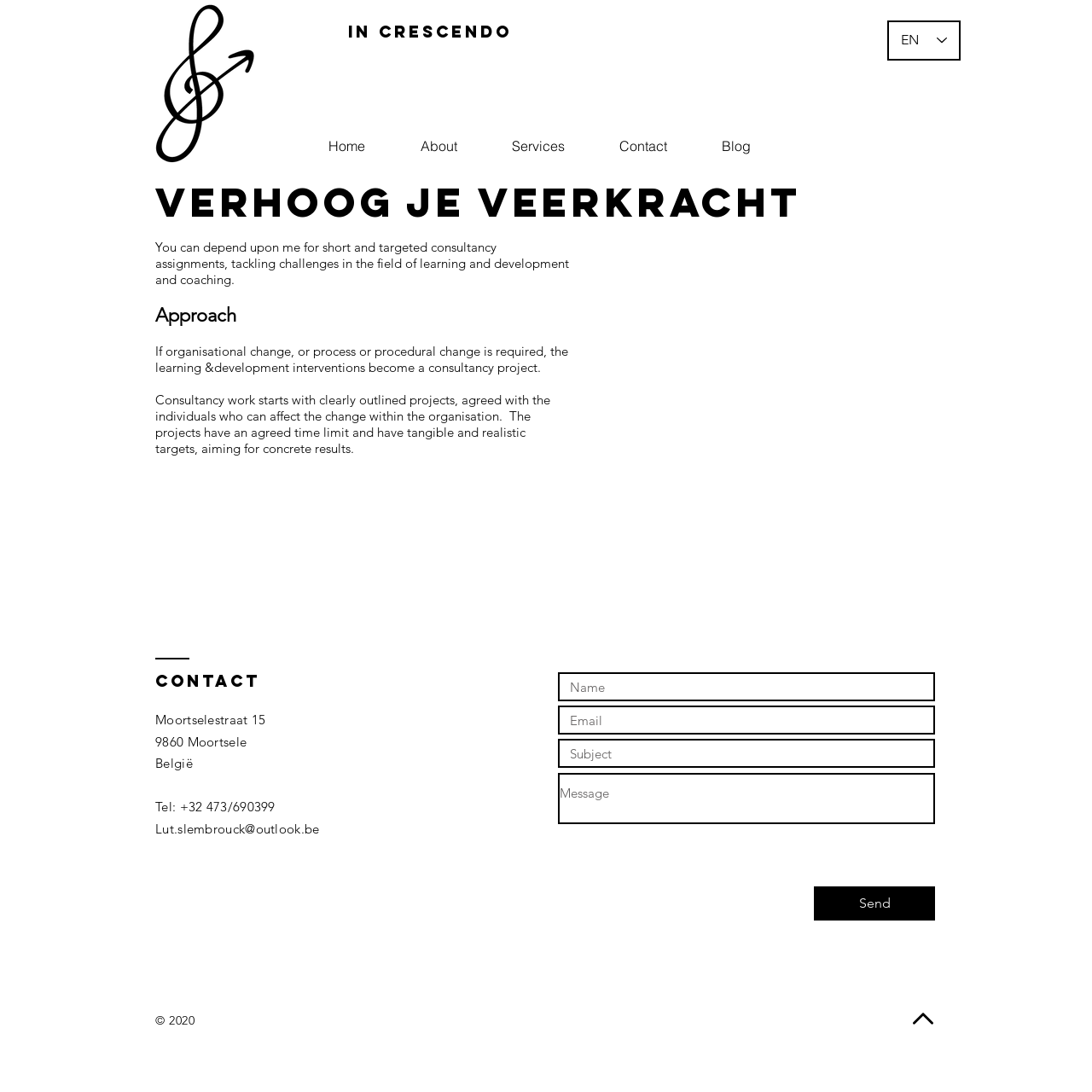Determine the bounding box coordinates of the region to click in order to accomplish the following instruction: "Click the In crescendo link". Provide the coordinates as four float numbers between 0 and 1, specifically [left, top, right, bottom].

[0.319, 0.02, 0.469, 0.038]